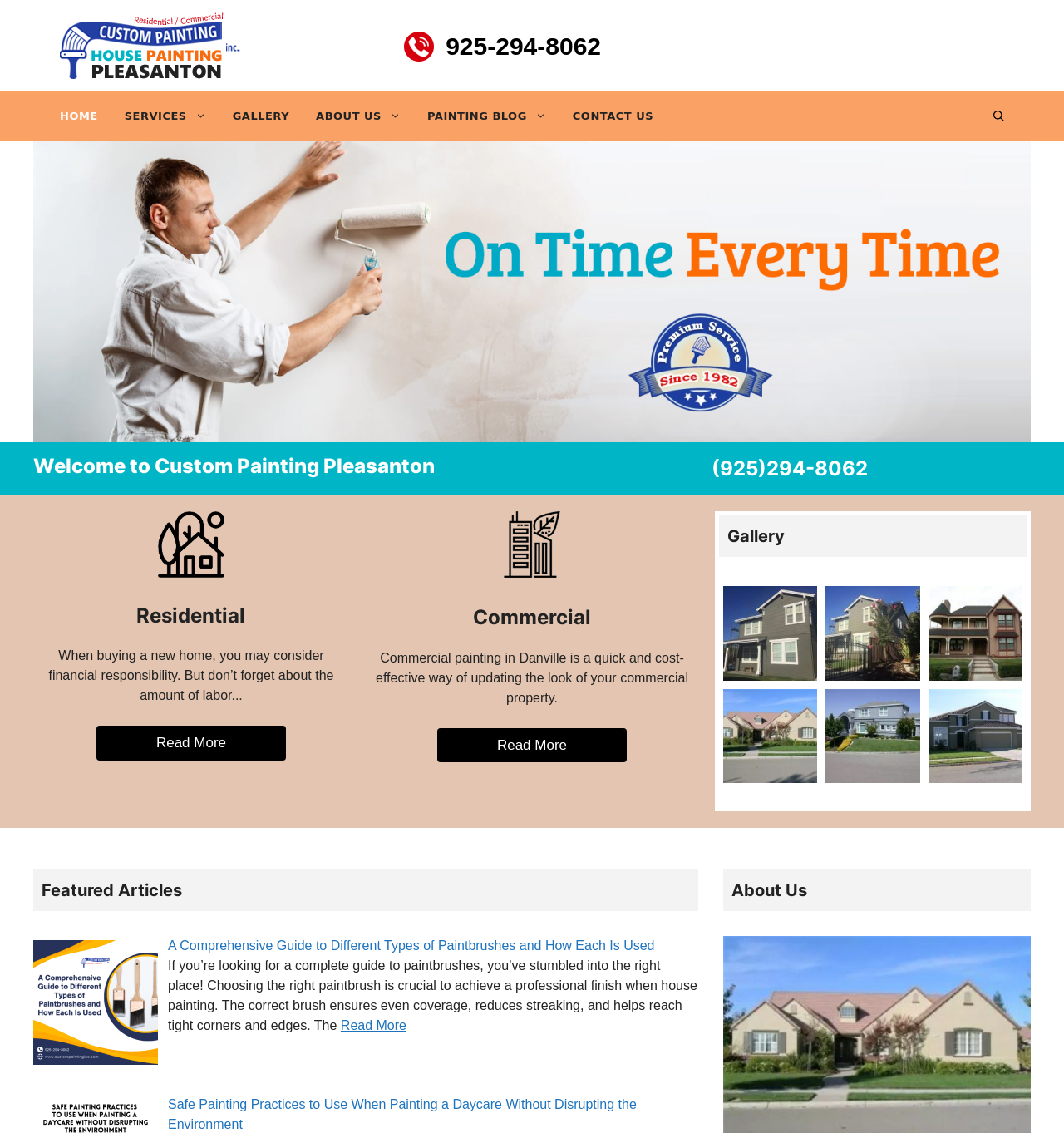How many photos are displayed in the gallery section?
Look at the image and answer with only one word or phrase.

4